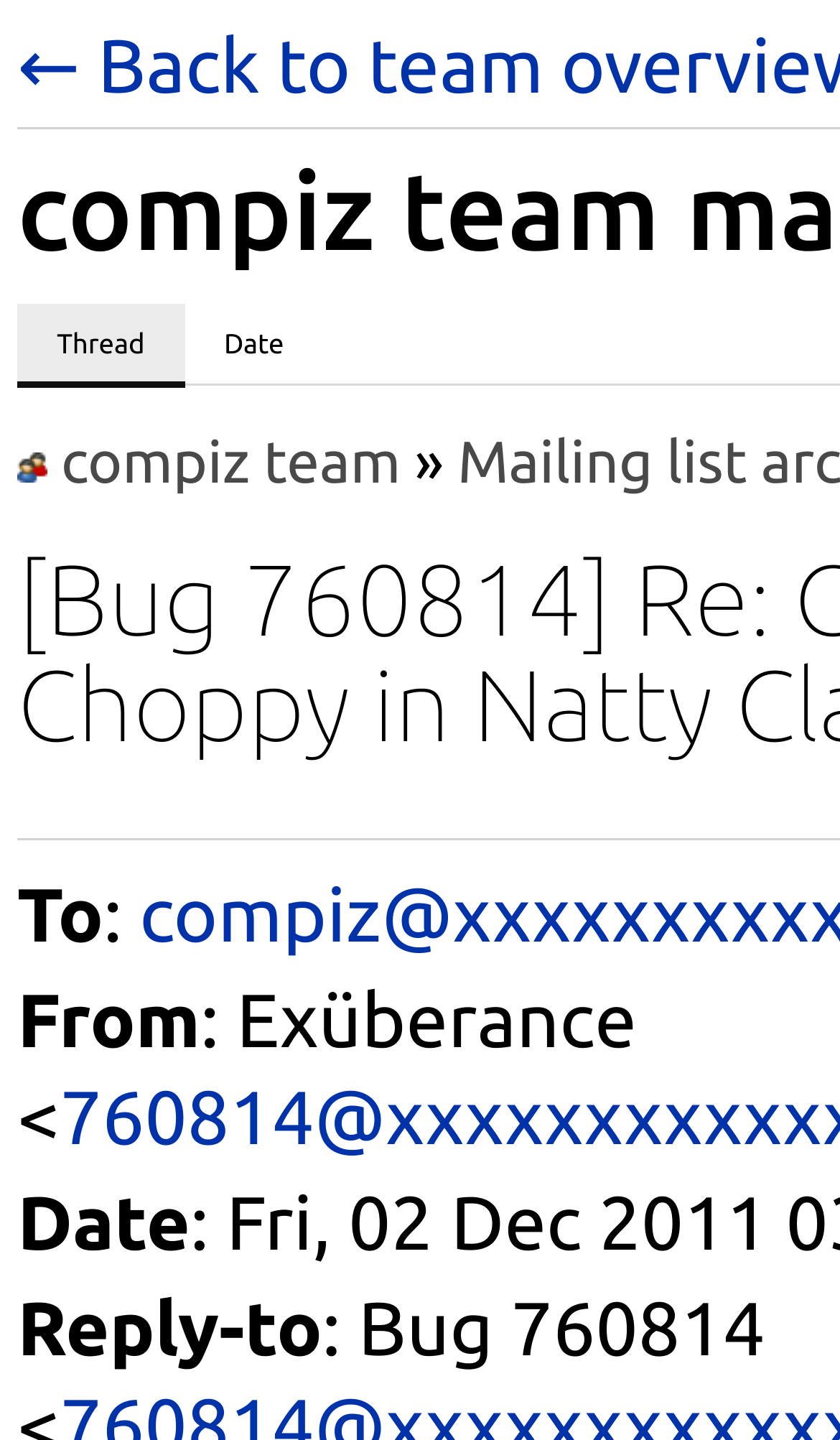Reply to the question with a single word or phrase:
What is the last field label on the webpage?

Reply-to